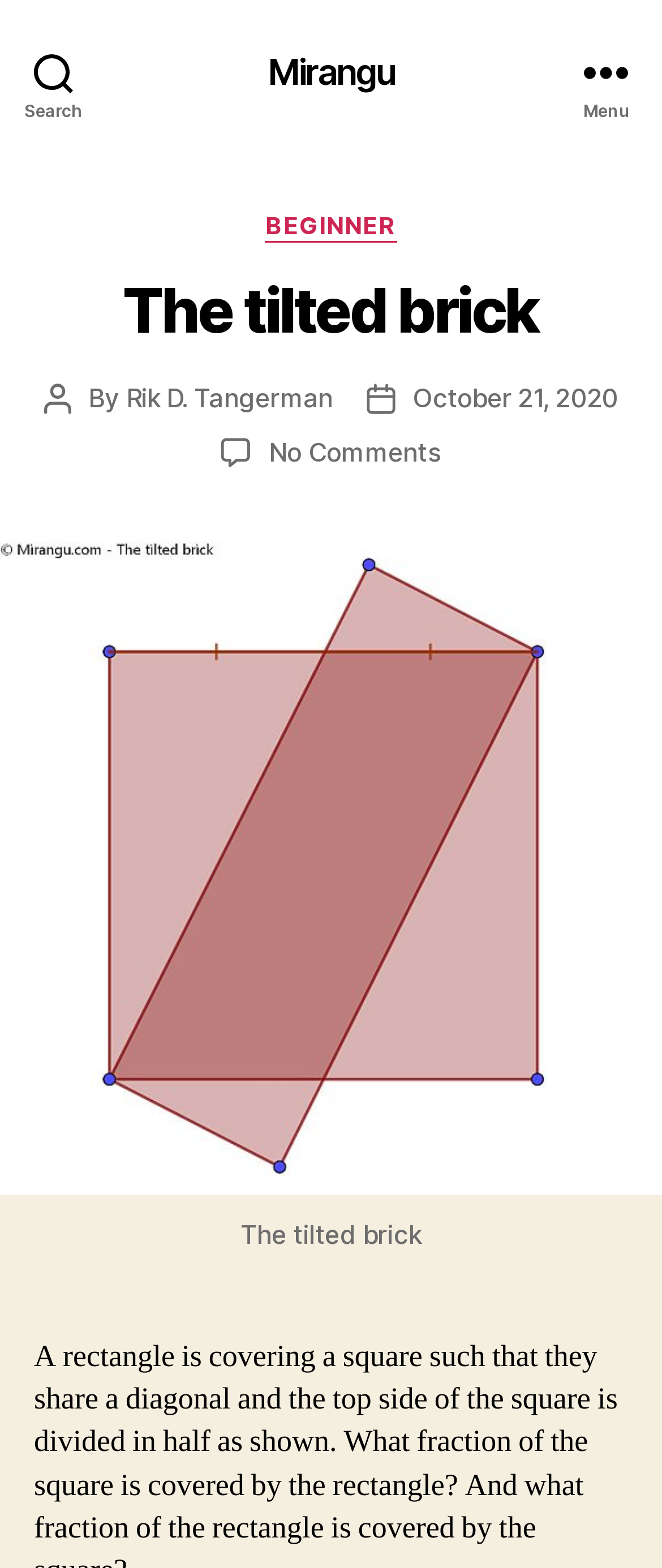Please respond to the question with a concise word or phrase:
When was the article published?

October 21, 2020